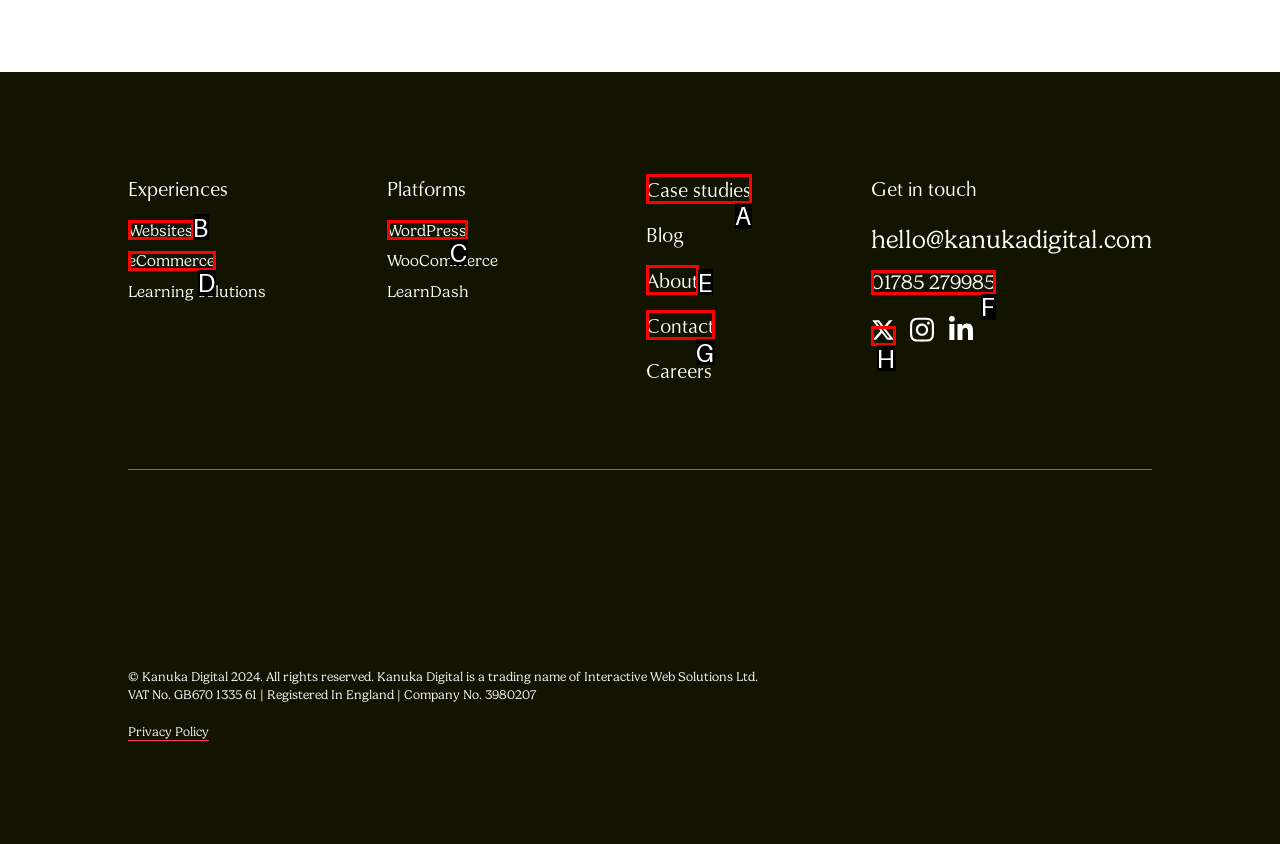Select the correct UI element to complete the task: View the 'Case studies' page
Please provide the letter of the chosen option.

A